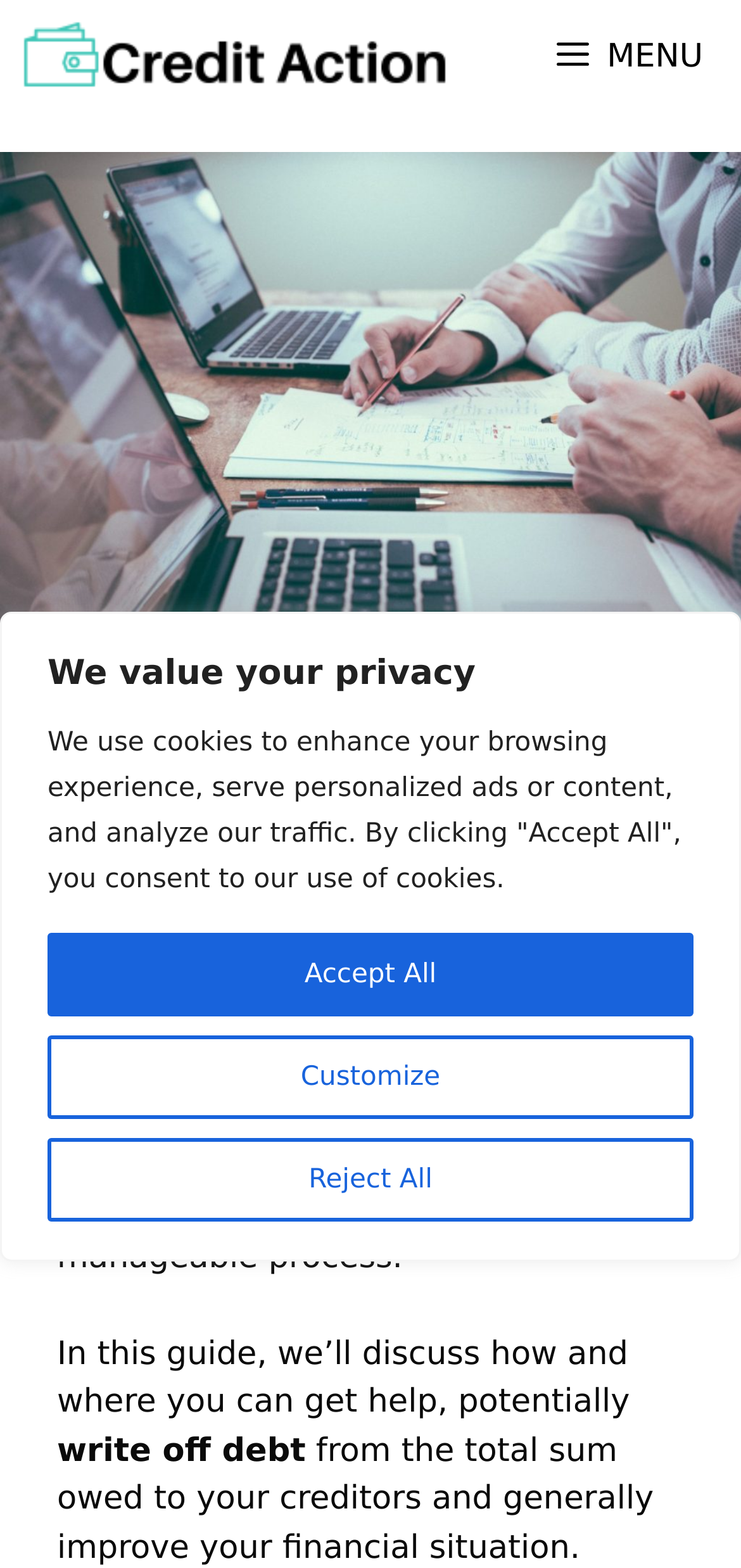What is the potential outcome of writing off debt?
Can you provide an in-depth and detailed response to the question?

According to the webpage content, writing off debt may potentially reduce the total sum owed to creditors, which could lead to an improvement in one's financial situation.